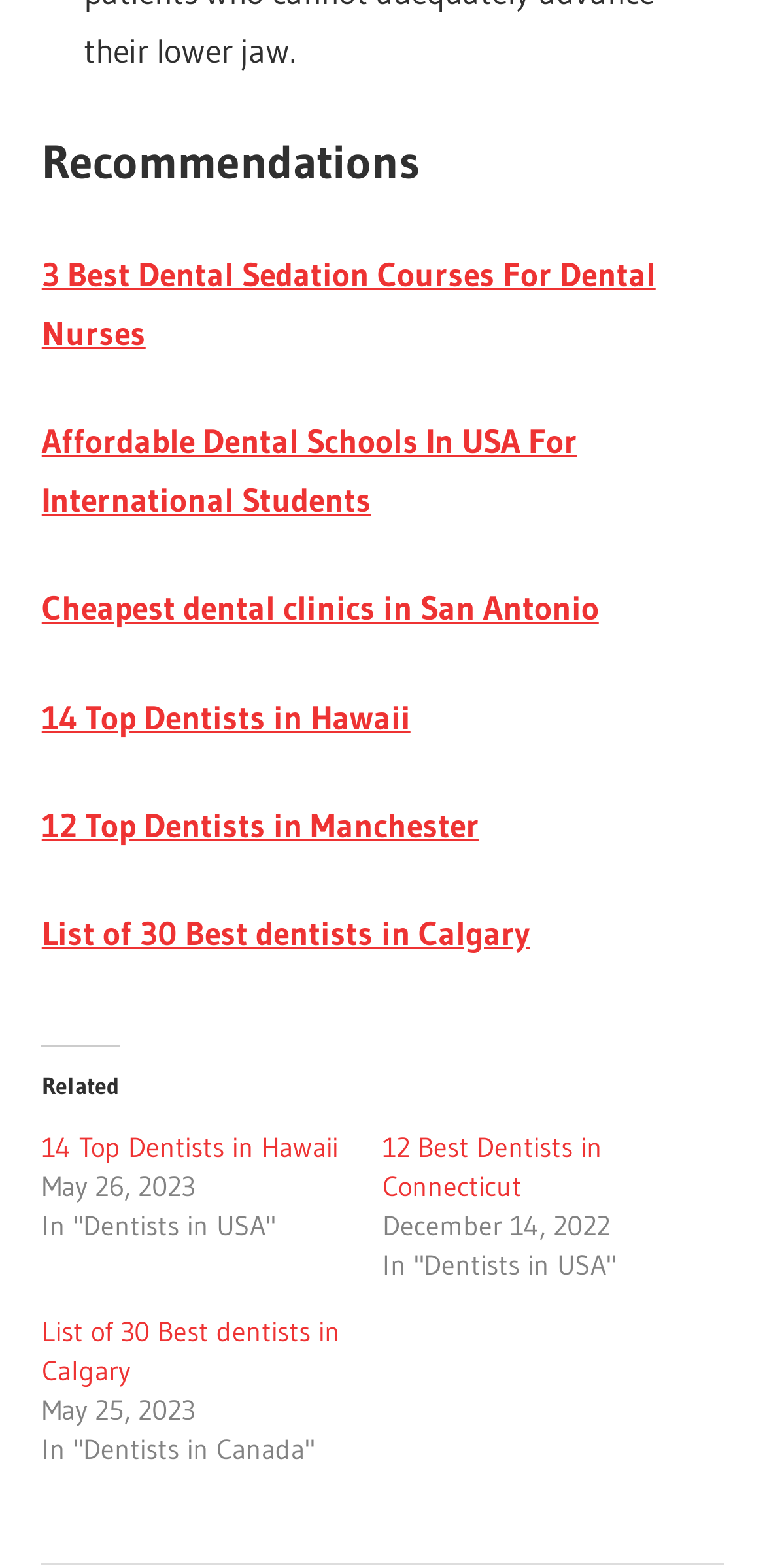Please determine the bounding box coordinates of the element to click in order to execute the following instruction: "Check the article published on May 26, 2023". The coordinates should be four float numbers between 0 and 1, specified as [left, top, right, bottom].

[0.054, 0.746, 0.254, 0.768]